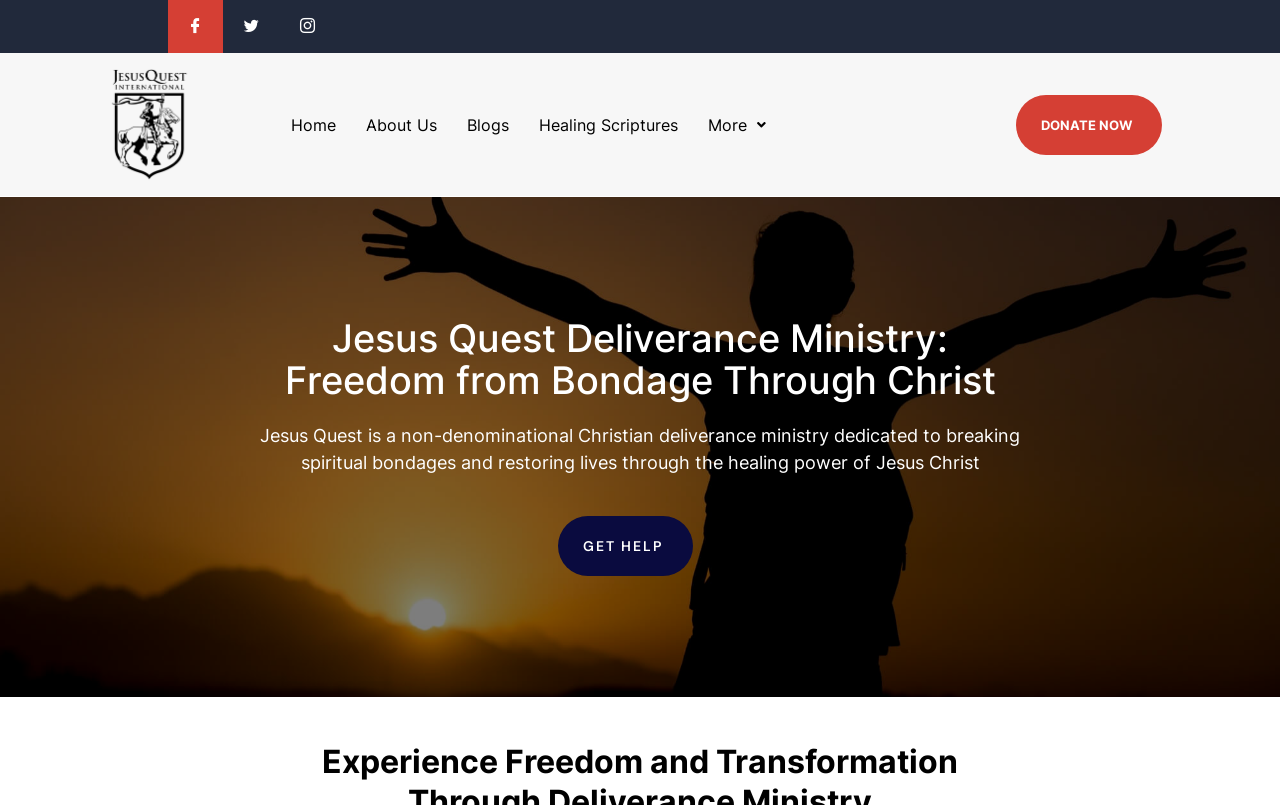What can be done on the top right corner of the page?
Using the image, respond with a single word or phrase.

Donate